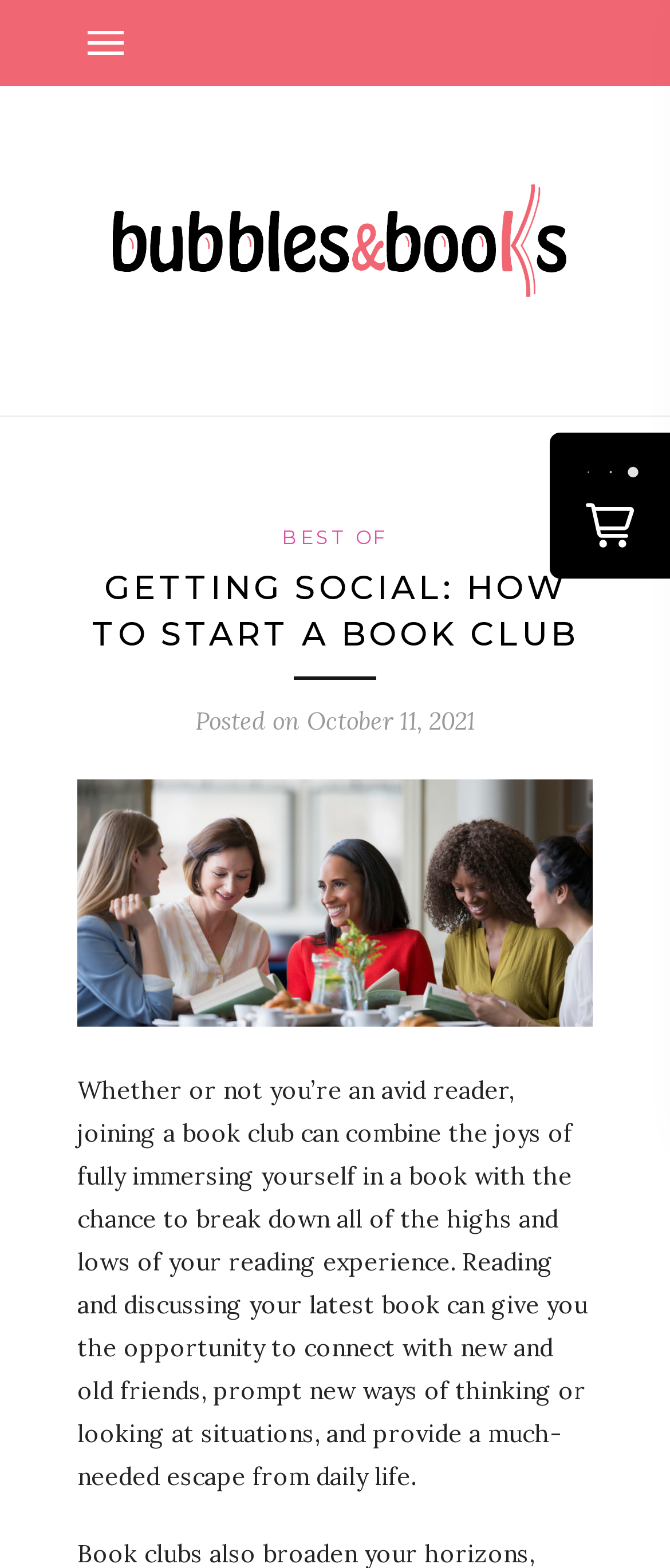Find and generate the main title of the webpage.

GETTING SOCIAL: HOW TO START A BOOK CLUB